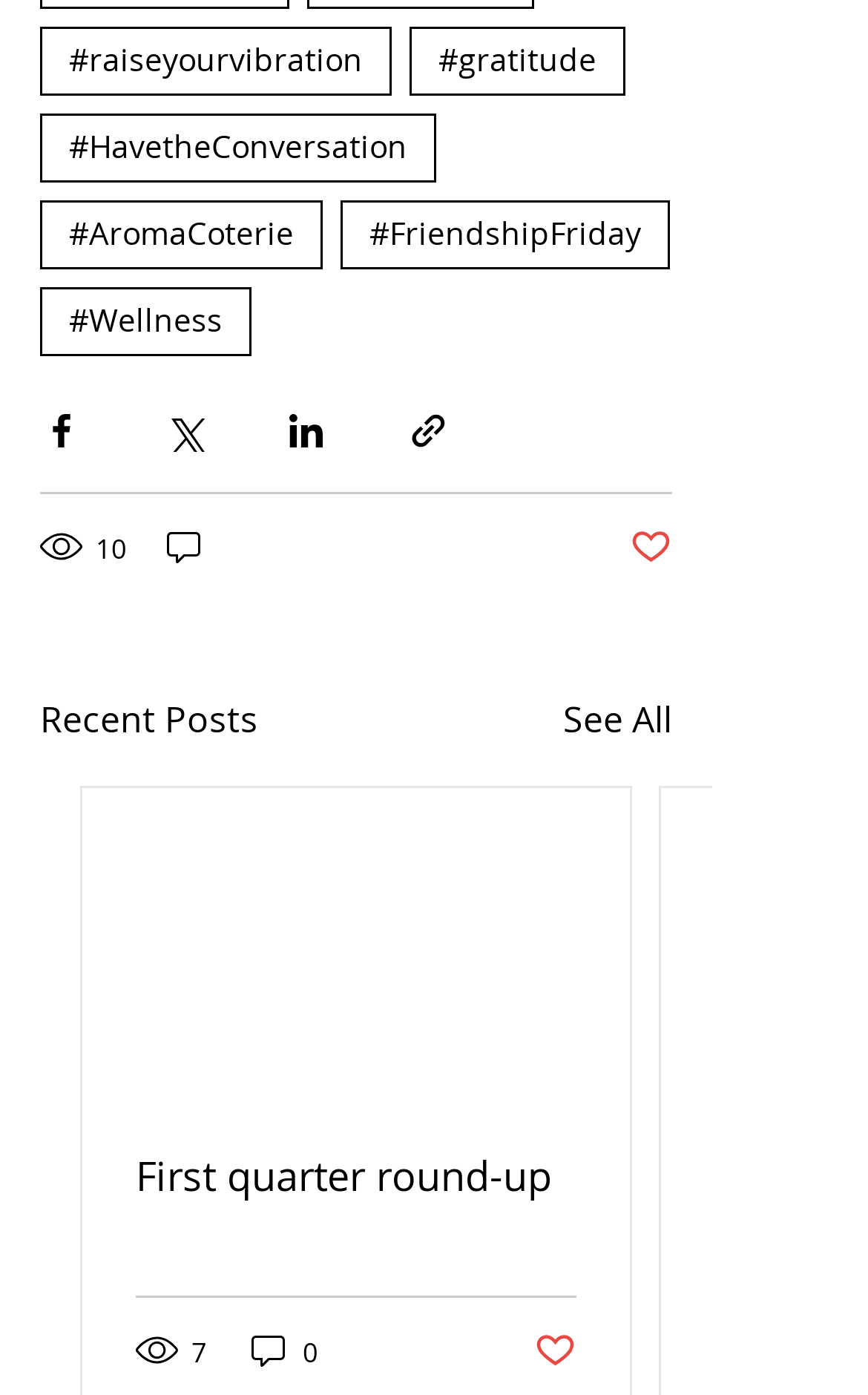Carefully observe the image and respond to the question with a detailed answer:
What is the text of the heading above the posts?

The heading above the posts is 'Recent Posts' which is located at the middle of the webpage with a bounding box of [0.046, 0.496, 0.297, 0.534].